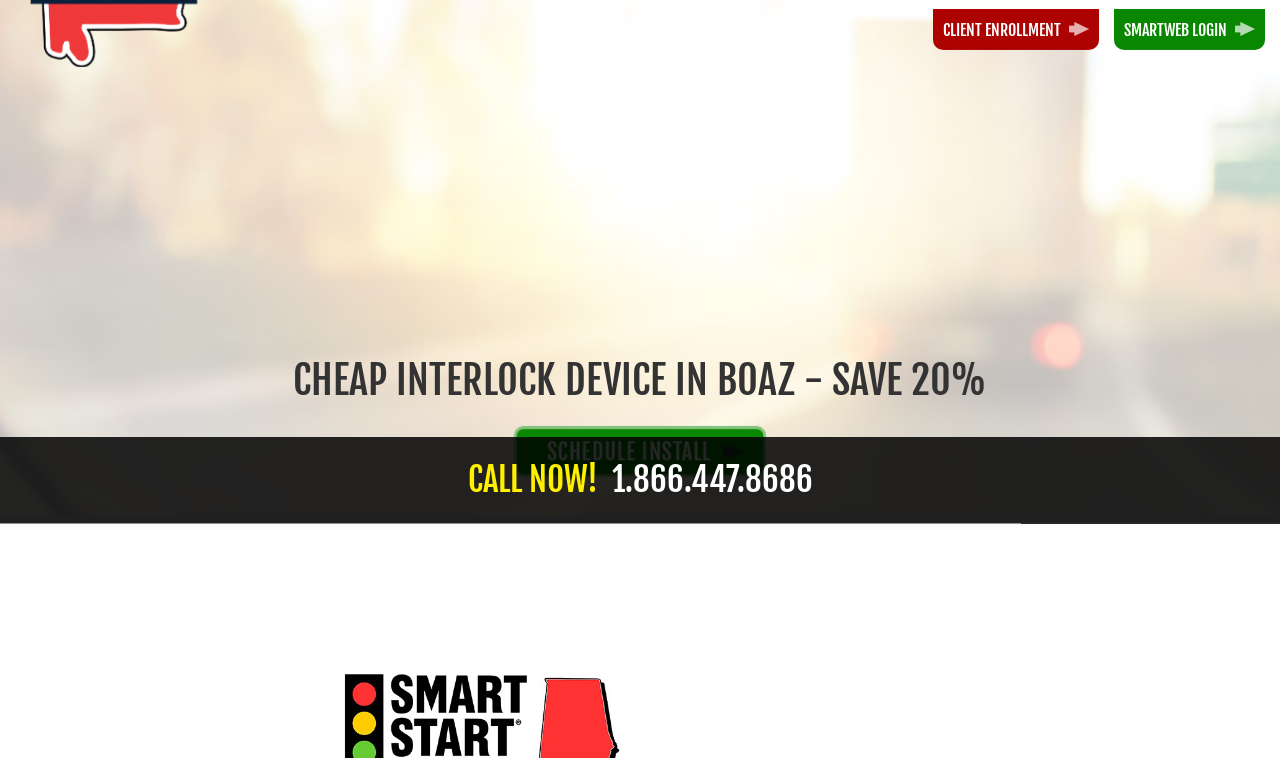Determine the title of the webpage and give its text content.

CHEAP INTERLOCK DEVICE IN BOAZ - SAVE 20%